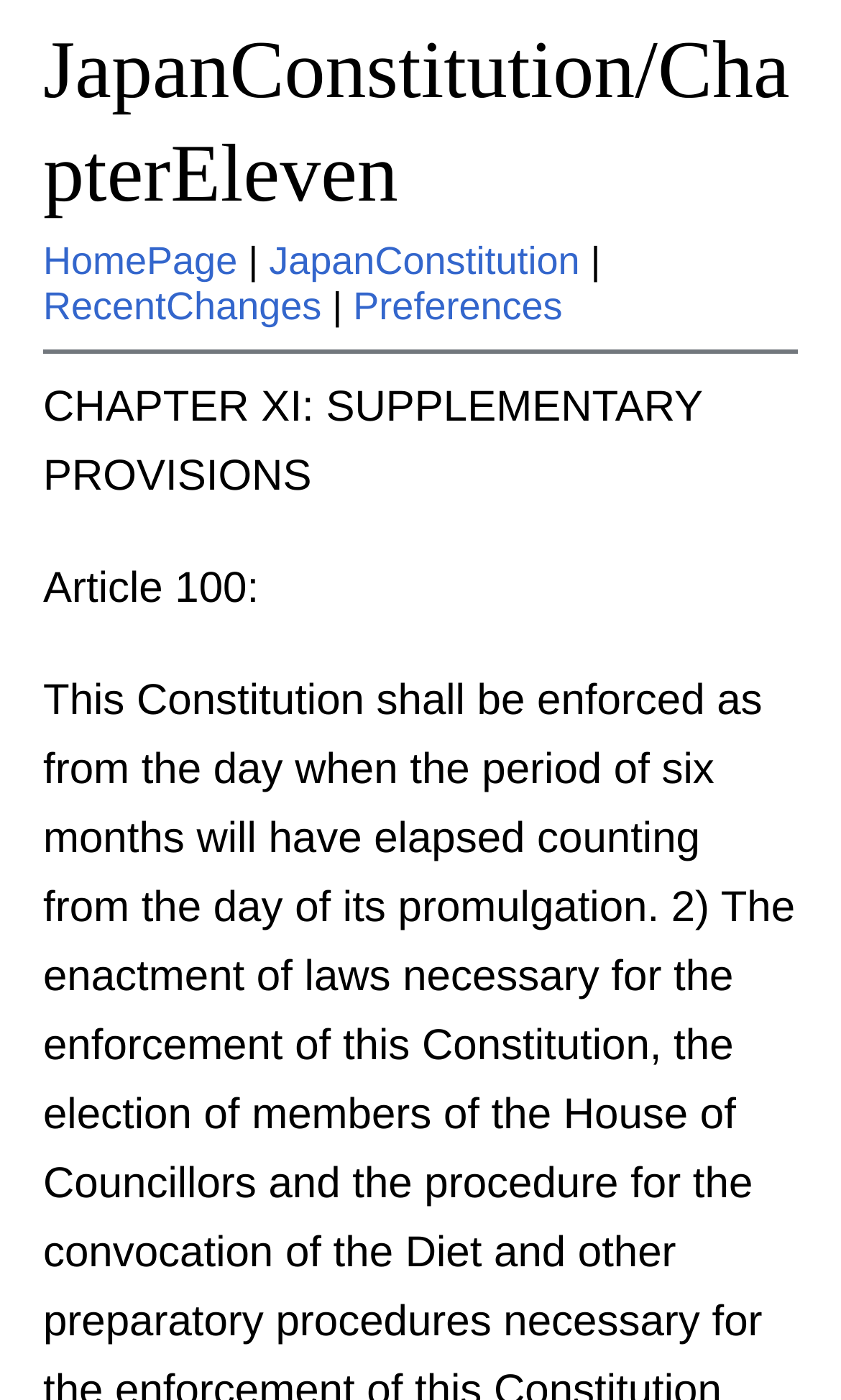What is the current webpage about?
Make sure to answer the question with a detailed and comprehensive explanation.

I inferred the topic of the webpage by looking at the heading element with the bounding box coordinates [0.051, 0.015, 0.949, 0.162], which contains the text 'JapanConstitution/ChapterEleven', and concluded that the webpage is about Japan Constitution Chapter Eleven.